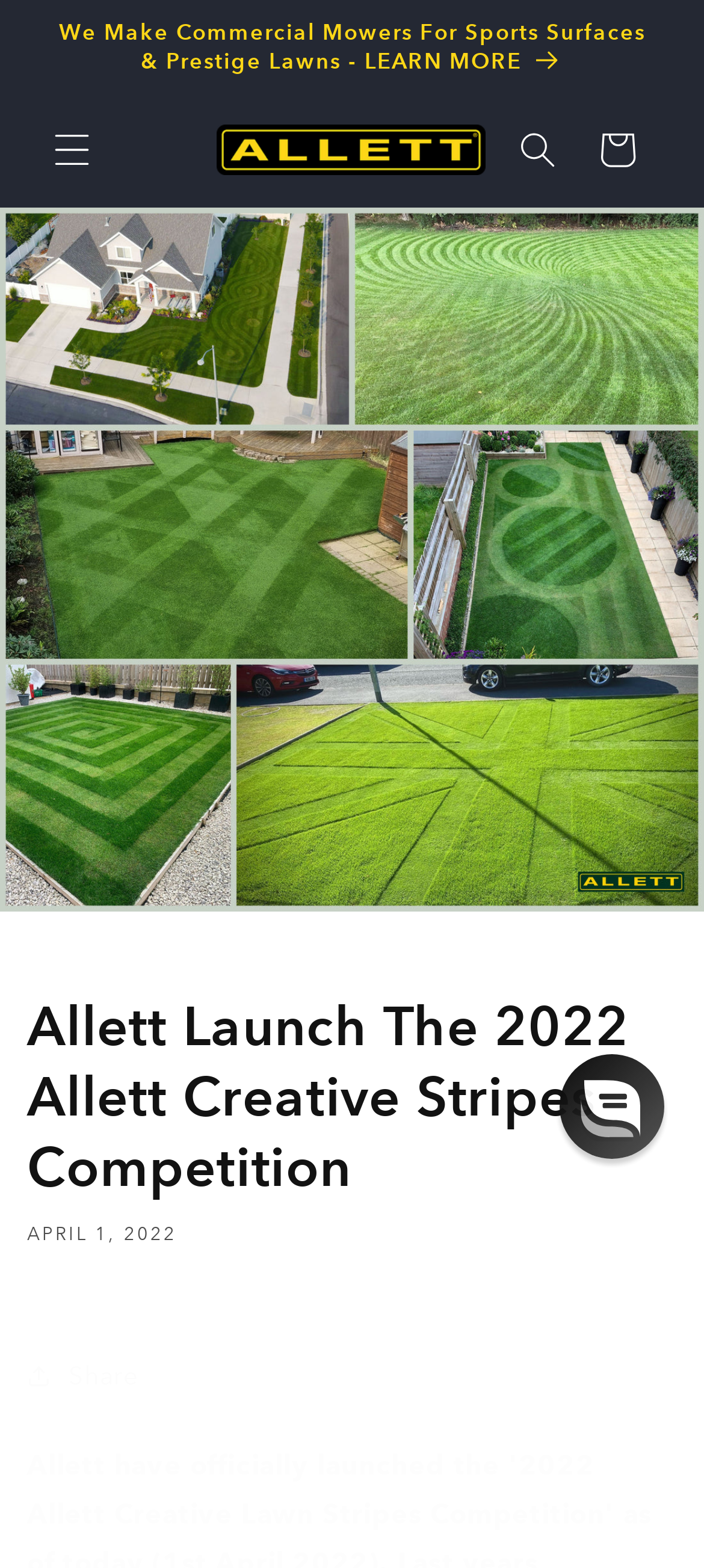What is the date of the competition launch?
Refer to the image and respond with a one-word or short-phrase answer.

April 1, 2022